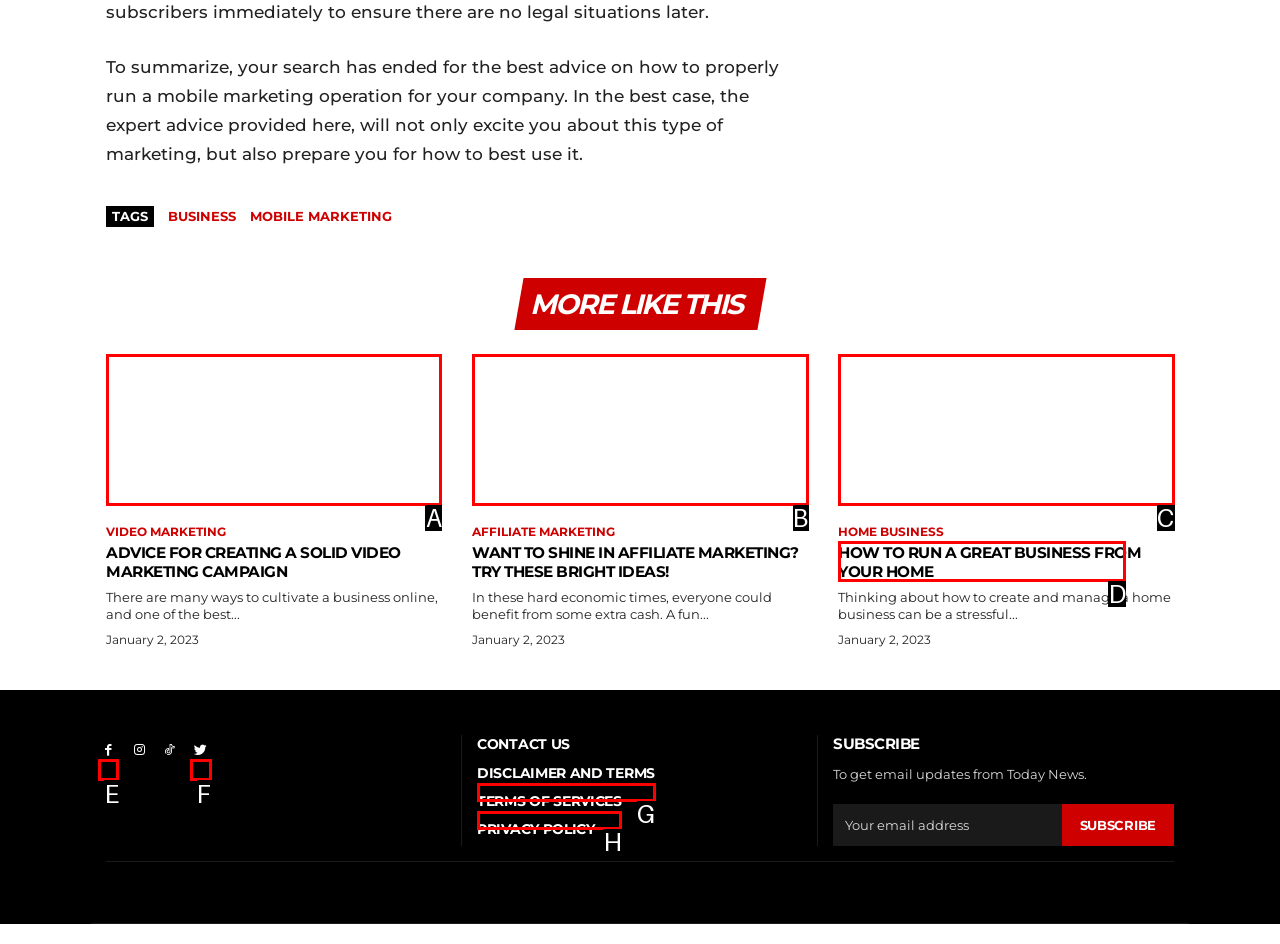To perform the task "Read the article 'Advice For Creating A Solid Video Marketing Campaign'", which UI element's letter should you select? Provide the letter directly.

A